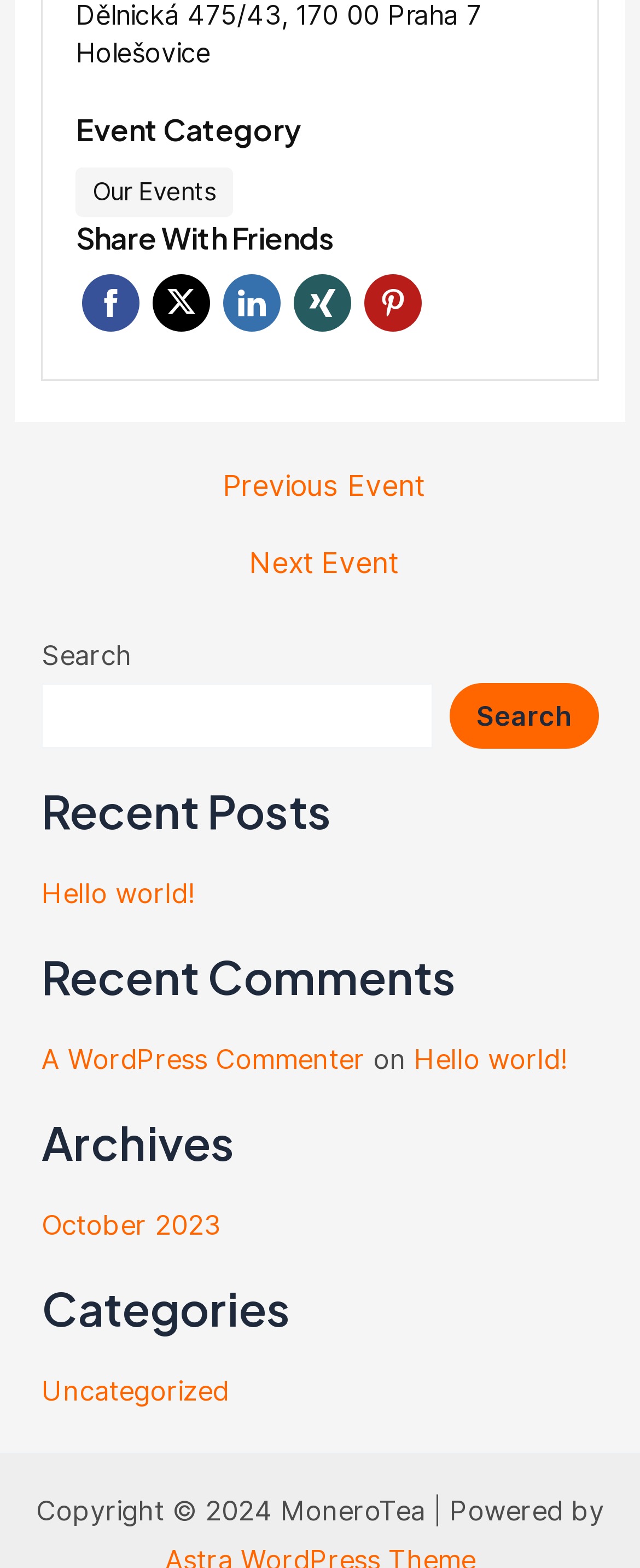Identify the bounding box coordinates for the element you need to click to achieve the following task: "View archives". The coordinates must be four float values ranging from 0 to 1, formatted as [left, top, right, bottom].

[0.065, 0.77, 0.344, 0.791]